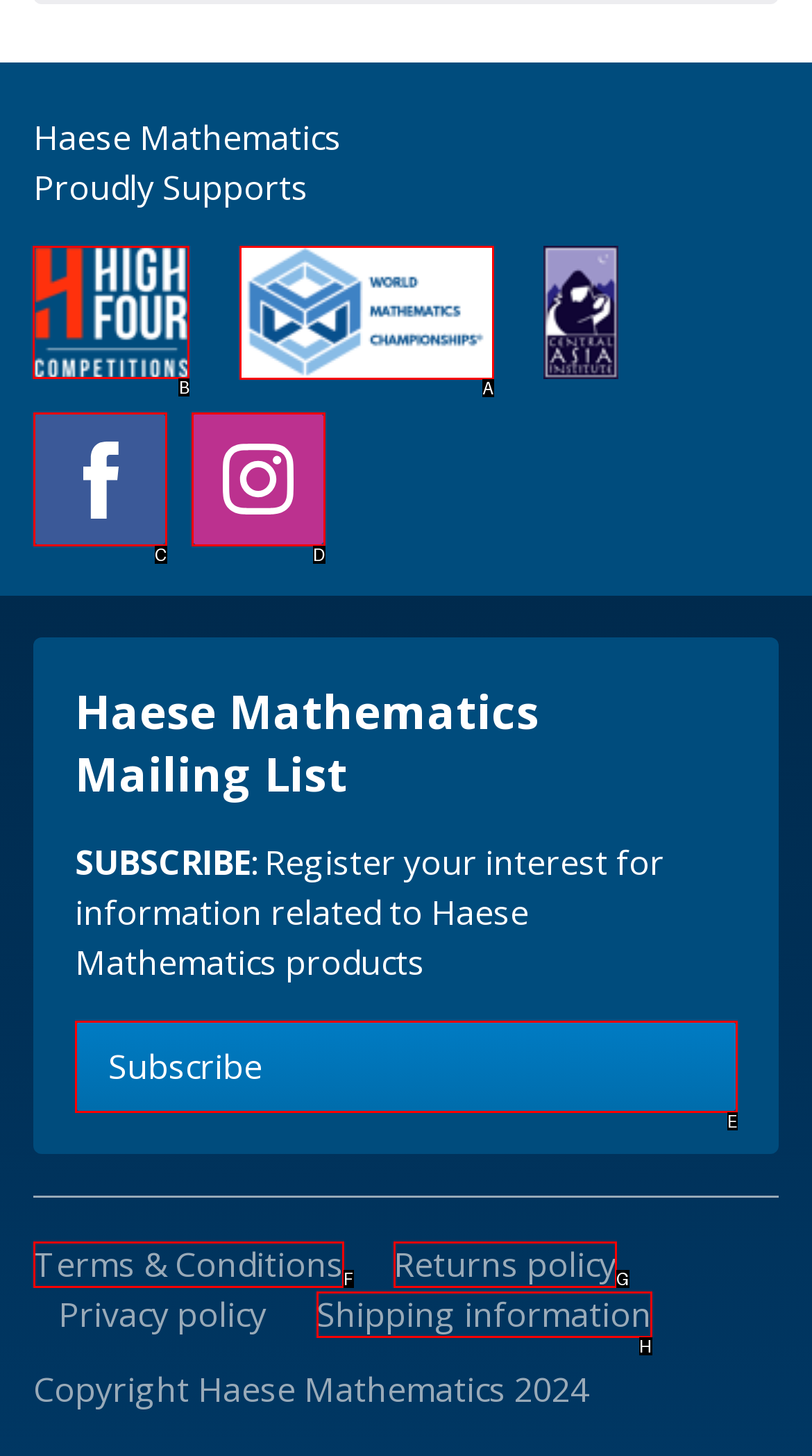Which lettered option should be clicked to perform the following task: Click the 'High four small' link
Respond with the letter of the appropriate option.

B